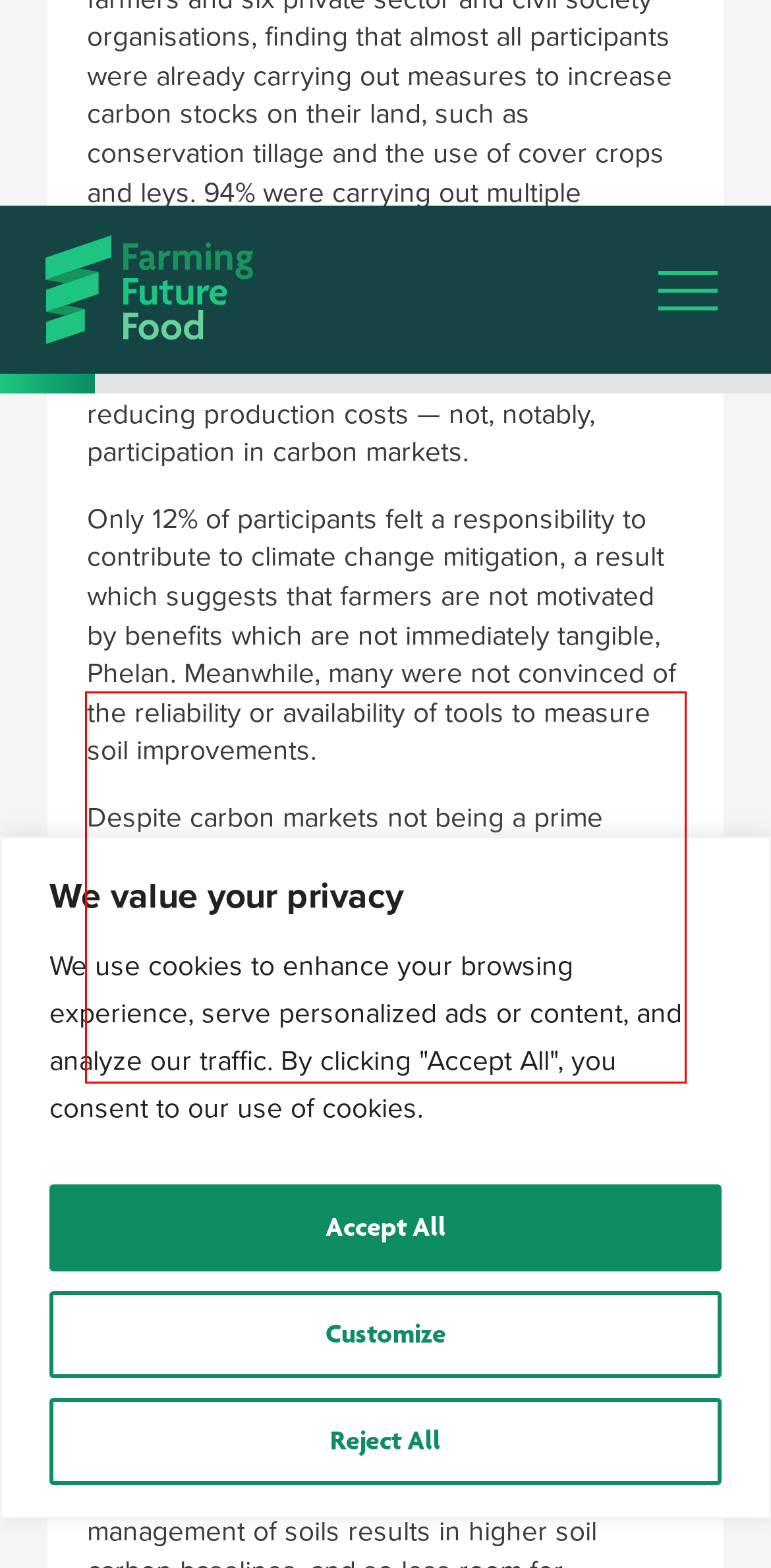There is a UI element on the webpage screenshot marked by a red bounding box. Extract and generate the text content from within this red box.

Despite carbon markets not being a prime motivator of action to date, 61% of the 72% who said they would be willing to adopt additional practices to improve soil carbon would only do so if they were paid. Phelan found that 80% of farmers would be willing to participate in carbon schemes, with the majority seeking payment for additional efforts and a smaller subset seeking compensation for the practices they had already adopted.